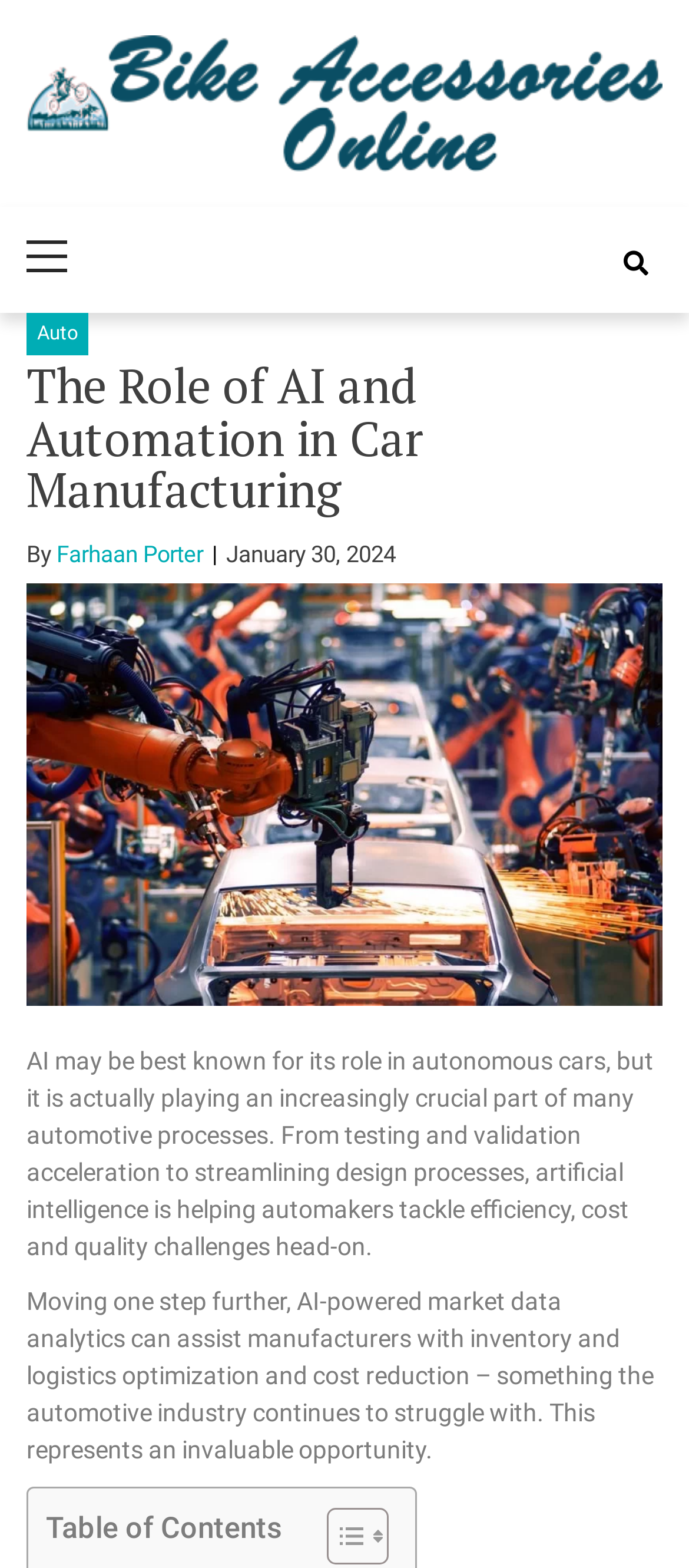Identify the main heading of the webpage and provide its text content.

The Role of AI and Automation in Car Manufacturing